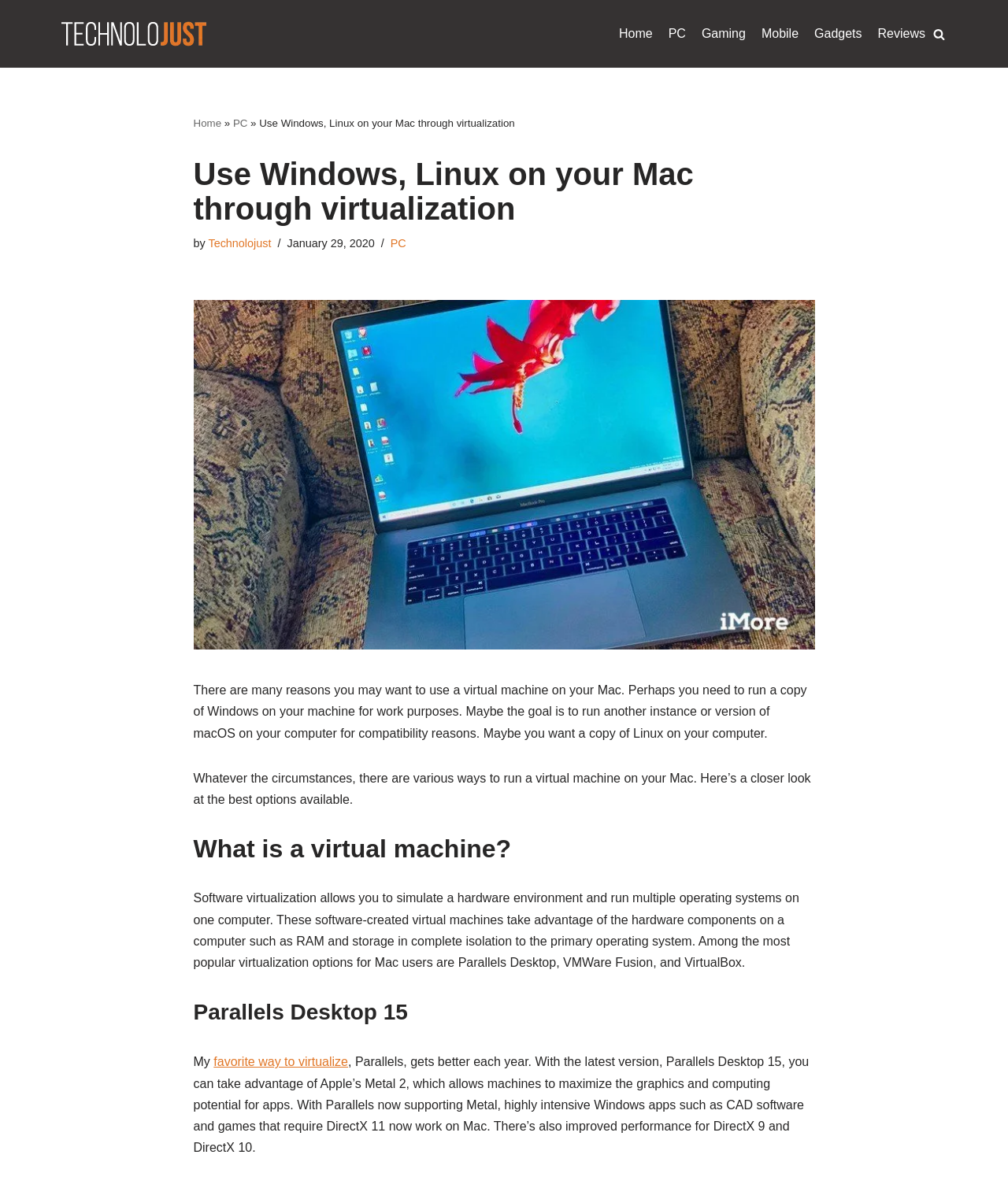Provide a single word or phrase answer to the question: 
What is the benefit of Parallels Desktop 15?

Improved performance